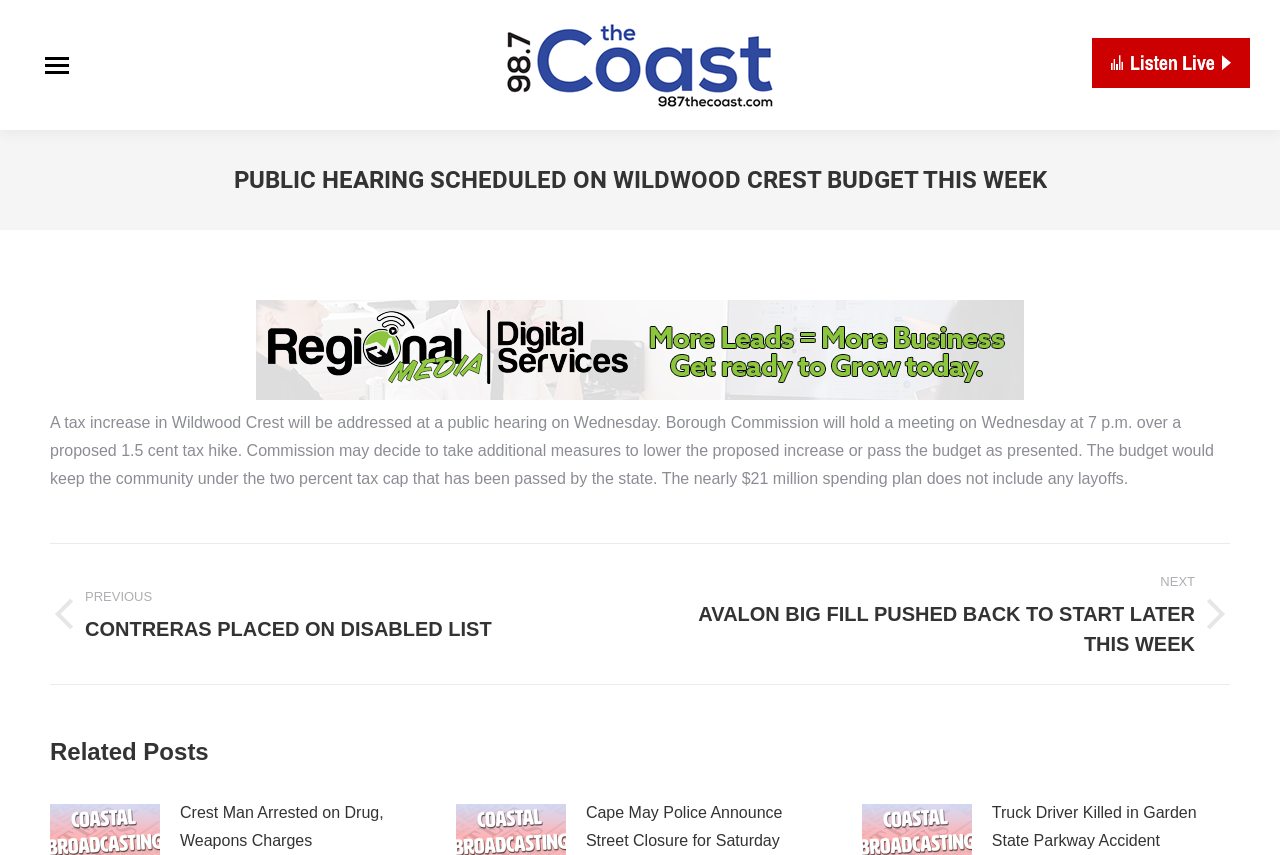Using the description "alt="98.7 The Coast WCZT"", predict the bounding box of the relevant HTML element.

[0.395, 0.026, 0.605, 0.126]